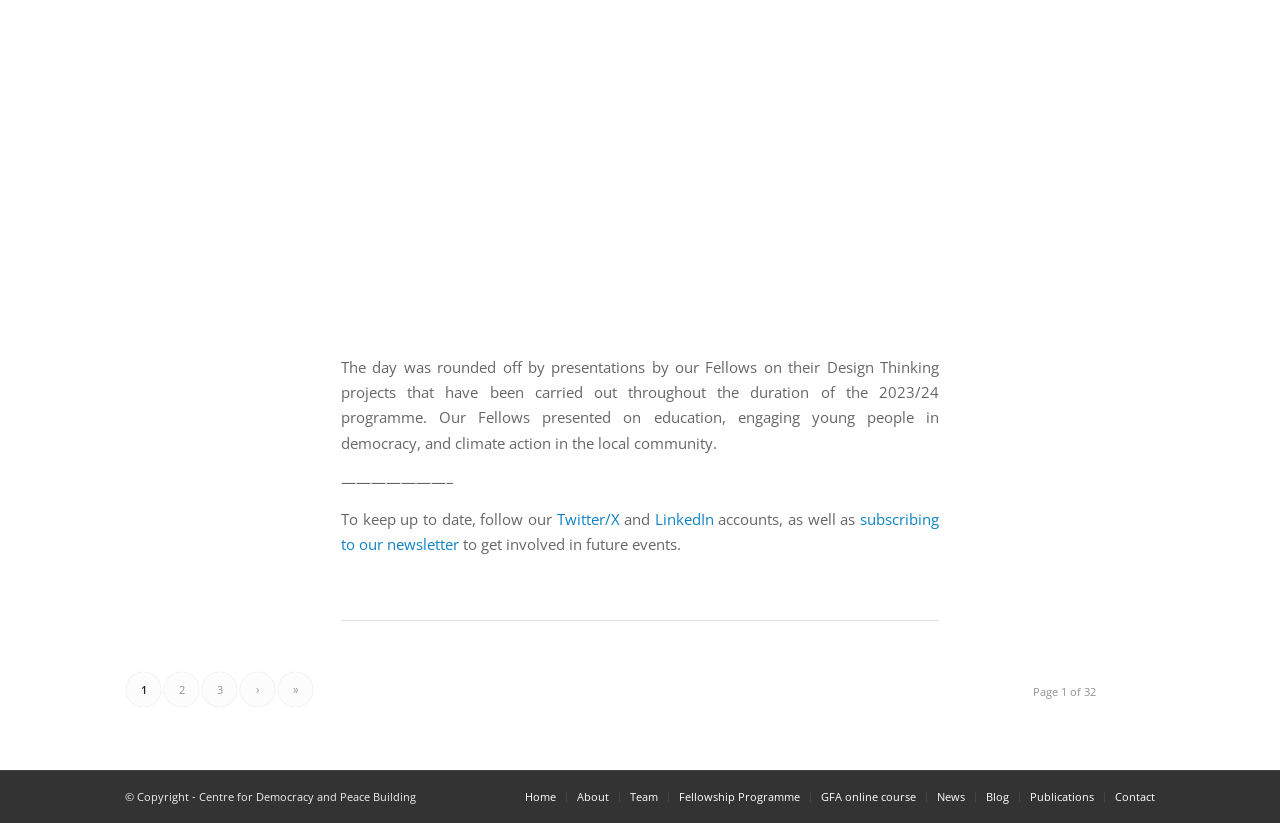By analyzing the image, answer the following question with a detailed response: What is the topic of the presentations by Fellows?

The topic of the presentations by Fellows can be determined by reading the first StaticText element, which mentions 'Design Thinking projects that have been carried out throughout the duration of the 2023/24 programme'.